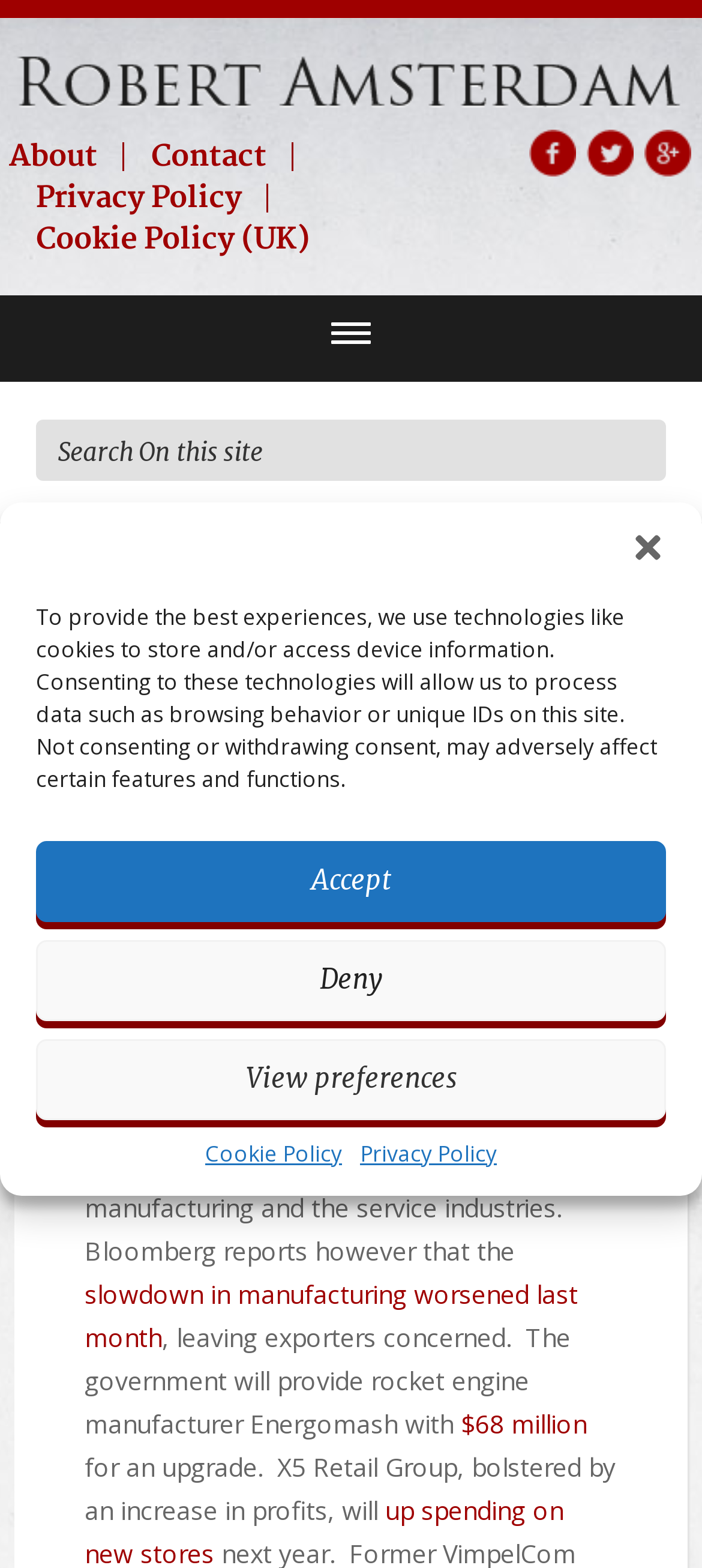Describe every aspect of the webpage in a detailed manner.

The webpage appears to be a news article or blog post titled "Today in Russian Business – Dec 1, 2009" by Citizen M. At the top of the page, there is a dialog box for managing cookie consent, which includes buttons to accept, deny, or view preferences, as well as links to the cookie policy and privacy policy.

Below the dialog box, there are several links and images arranged horizontally across the top of the page, including links to "About", "Contact", "Privacy Policy", and "Cookie Policy (UK)". There is also a search bar with a textbox and a button to search on the site.

The main content of the page is a news article, which begins with a heading and a link to the article title. The article text is divided into several paragraphs, with links to external sources such as the Moscow Times and Bloomberg. The article discusses topics such as labor unions, unemployment, and business outlook in Russia.

There are no images within the article text, but there are several images and links arranged horizontally at the top of the page. The images are not described, but they appear to be related to the website's branding or navigation.